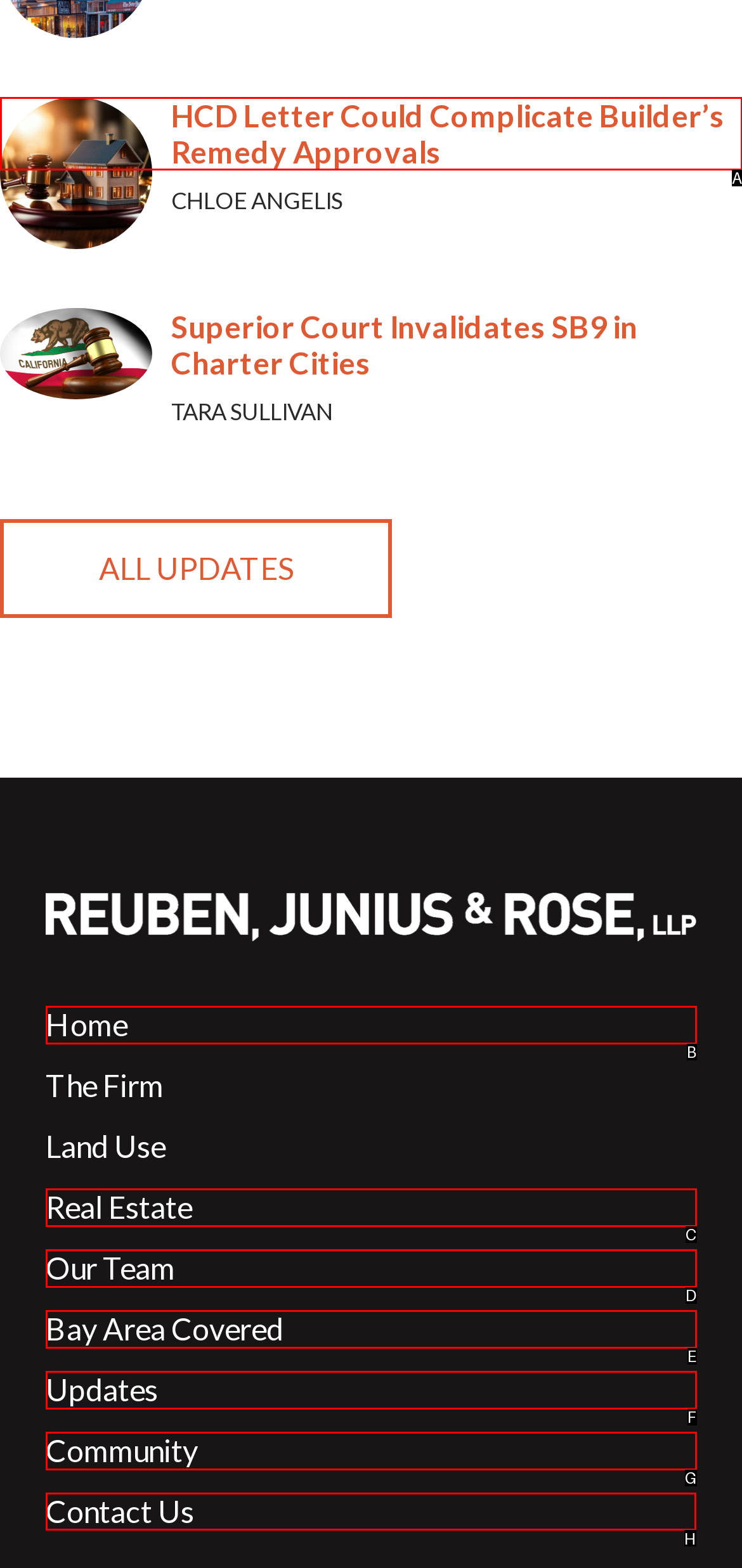Given the instruction: contact us, which HTML element should you click on?
Answer with the letter that corresponds to the correct option from the choices available.

H